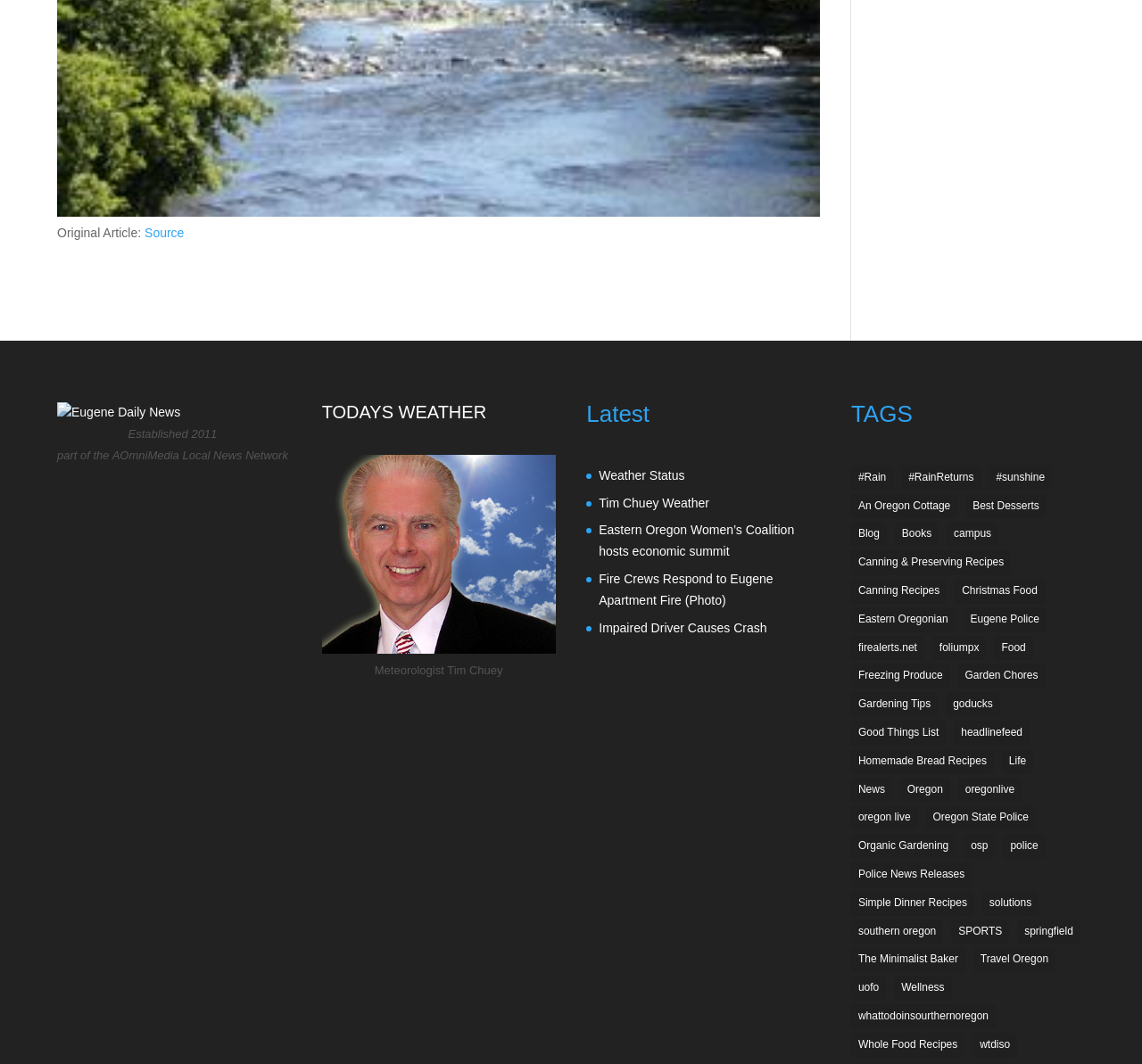Please provide a brief answer to the question using only one word or phrase: 
What is the category of the article 'Eastern Oregon Women’s Coalition hosts economic summit'?

Latest